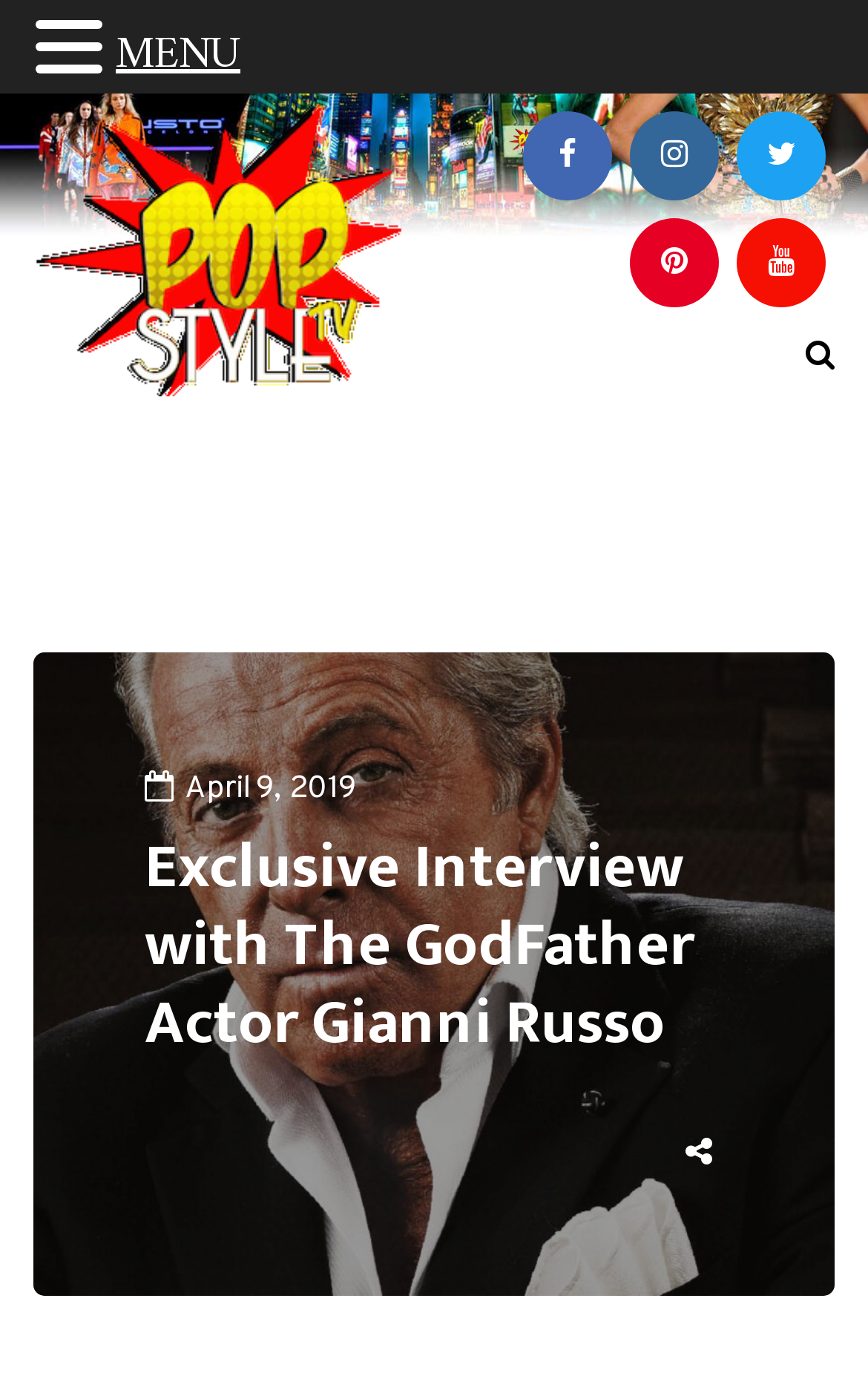Given the description MENU, predict the bounding box coordinates of the UI element. Ensure the coordinates are in the format (top-left x, top-left y, bottom-right x, bottom-right y) and all values are between 0 and 1.

[0.133, 0.013, 0.277, 0.068]